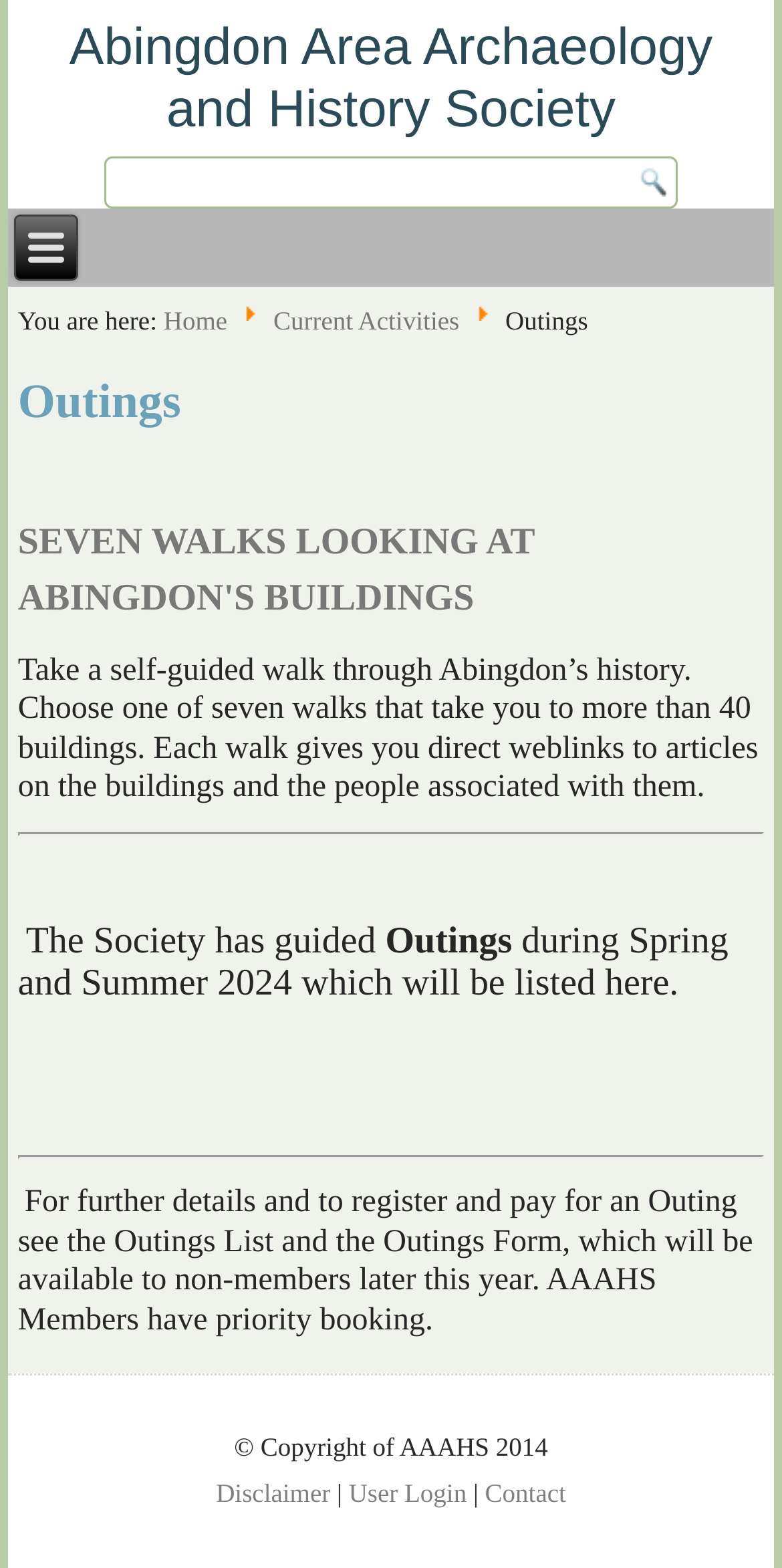What is the name of the society?
Can you give a detailed and elaborate answer to the question?

The name of the society can be found in the heading element at the top of the webpage, which reads 'Abingdon Area Archaeology and History Society'.